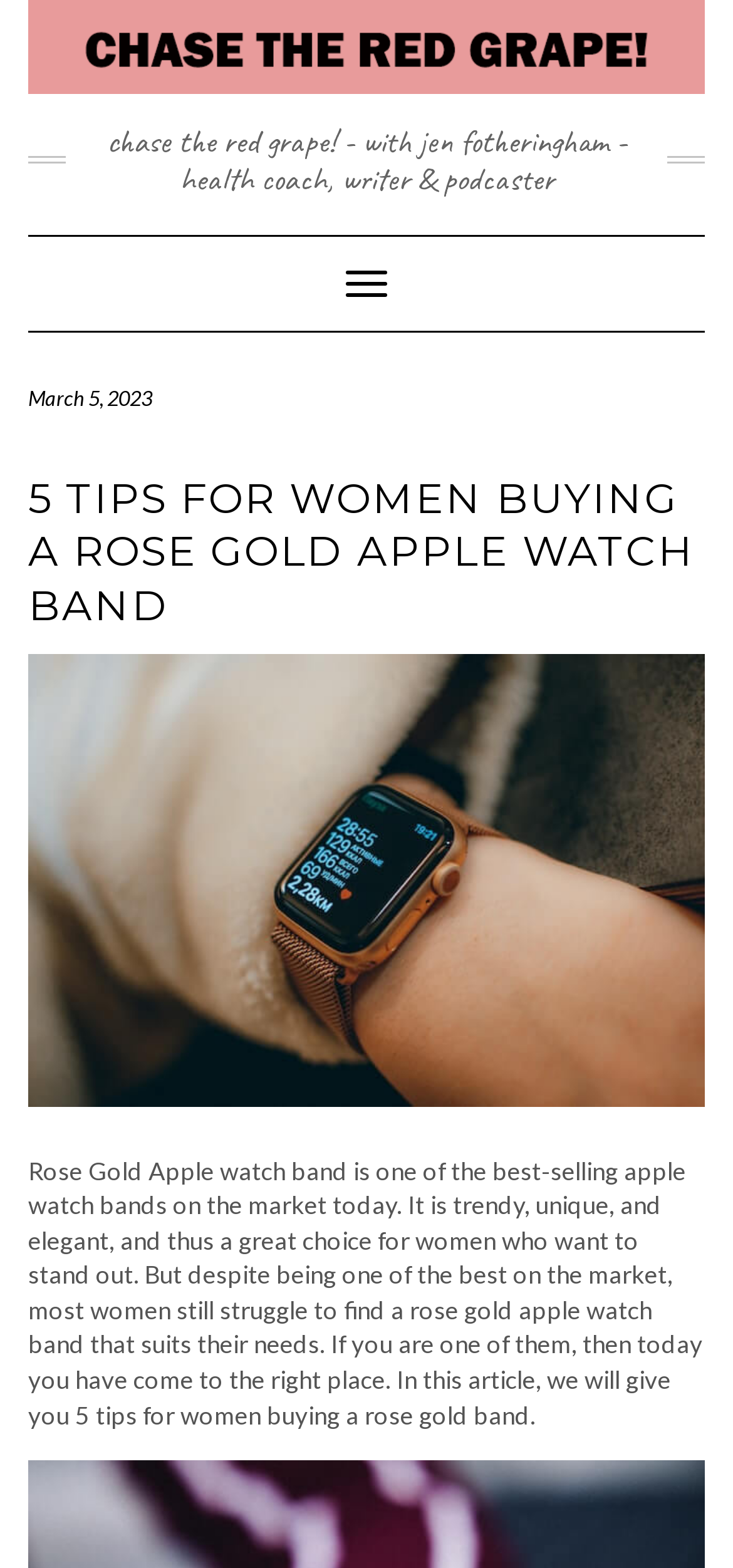What is the purpose of the article?
Craft a detailed and extensive response to the question.

The purpose of the article can be determined by looking at the static text element that introduces the article, which states that the article will provide 5 tips for women buying a rose gold apple watch band.